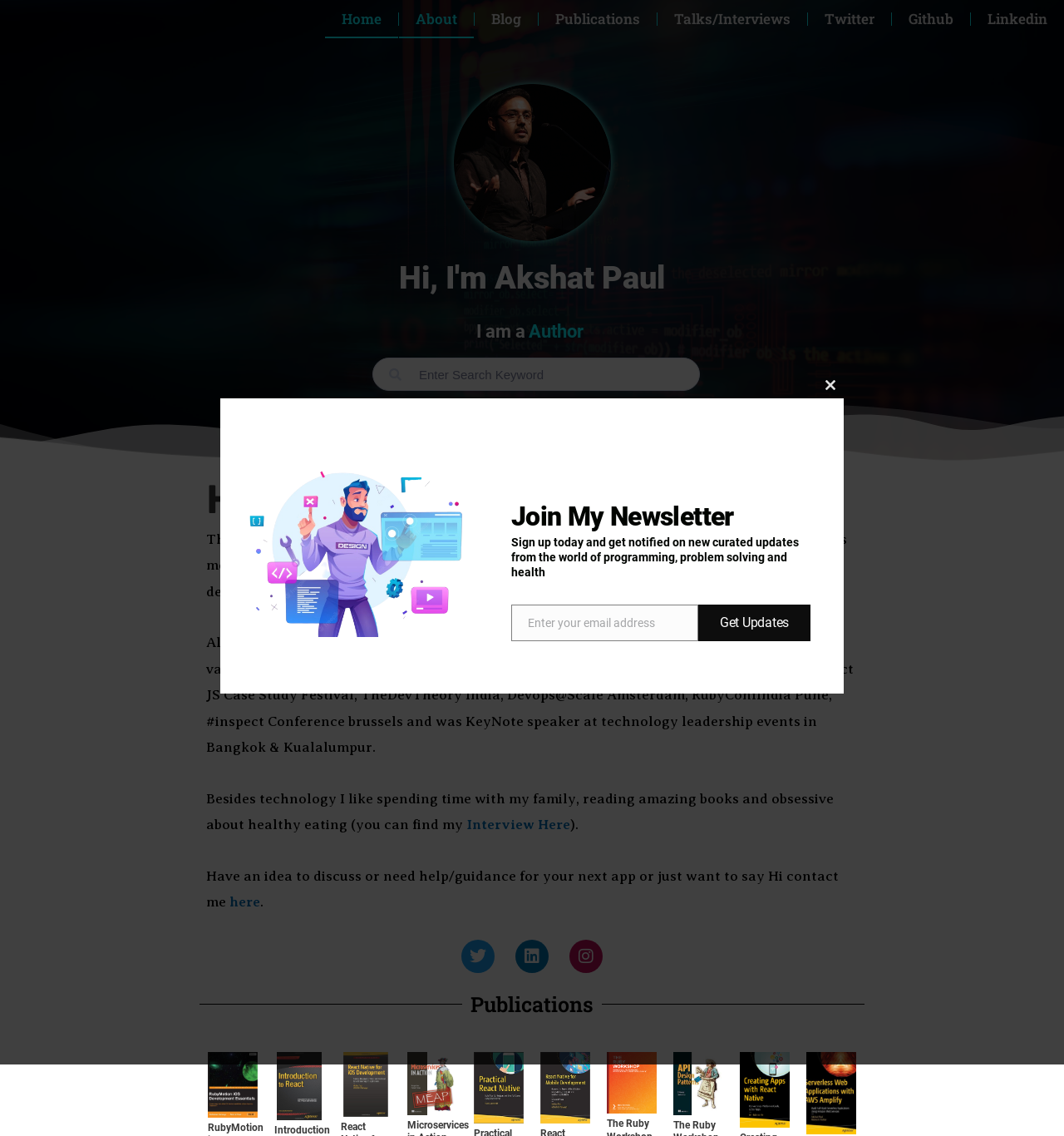Kindly determine the bounding box coordinates of the area that needs to be clicked to fulfill this instruction: "Click on the Home link".

[0.305, 0.0, 0.374, 0.034]